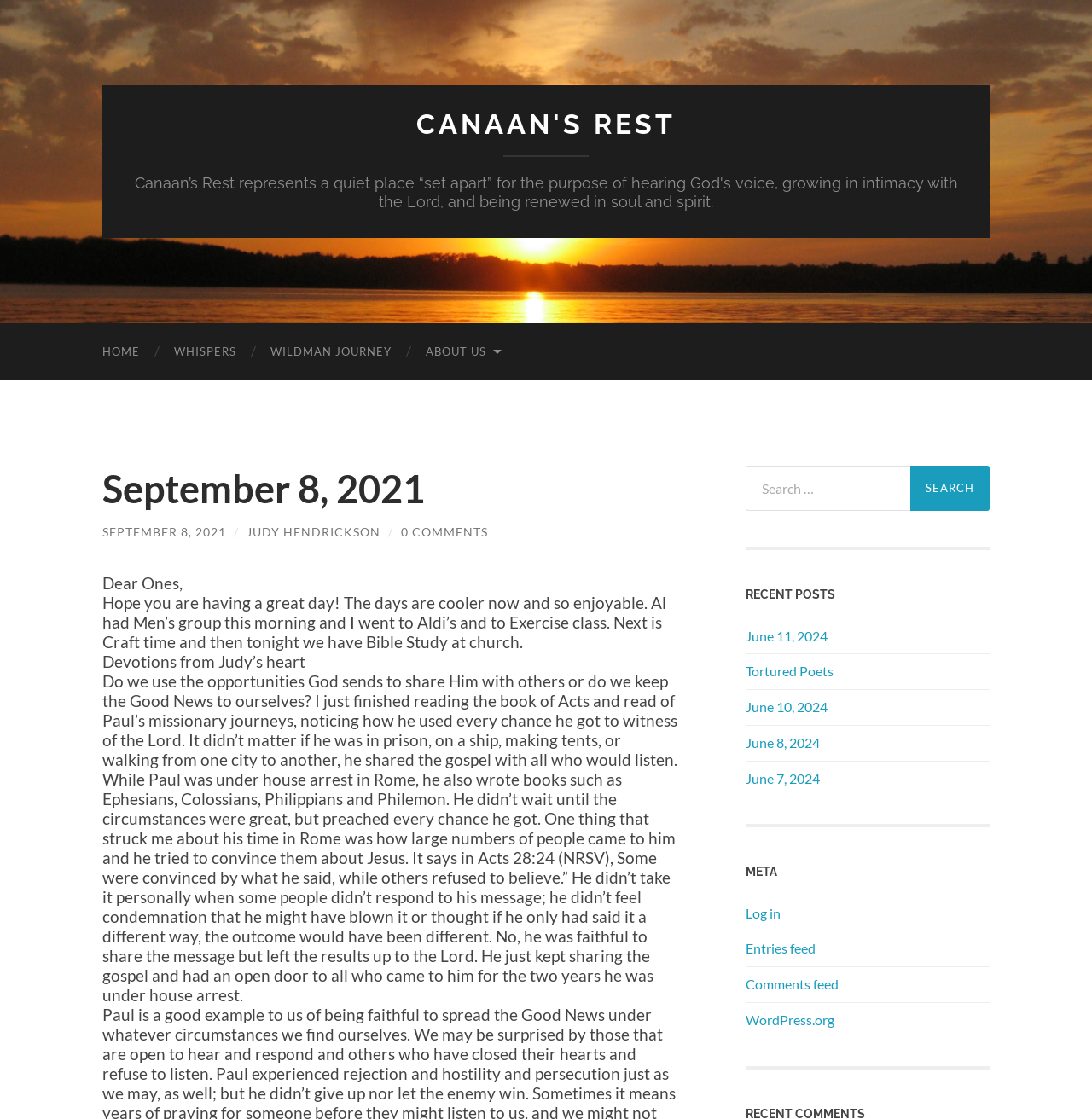What is the name of the author of the current post?
Using the image as a reference, give a one-word or short phrase answer.

Judy Hendrickson